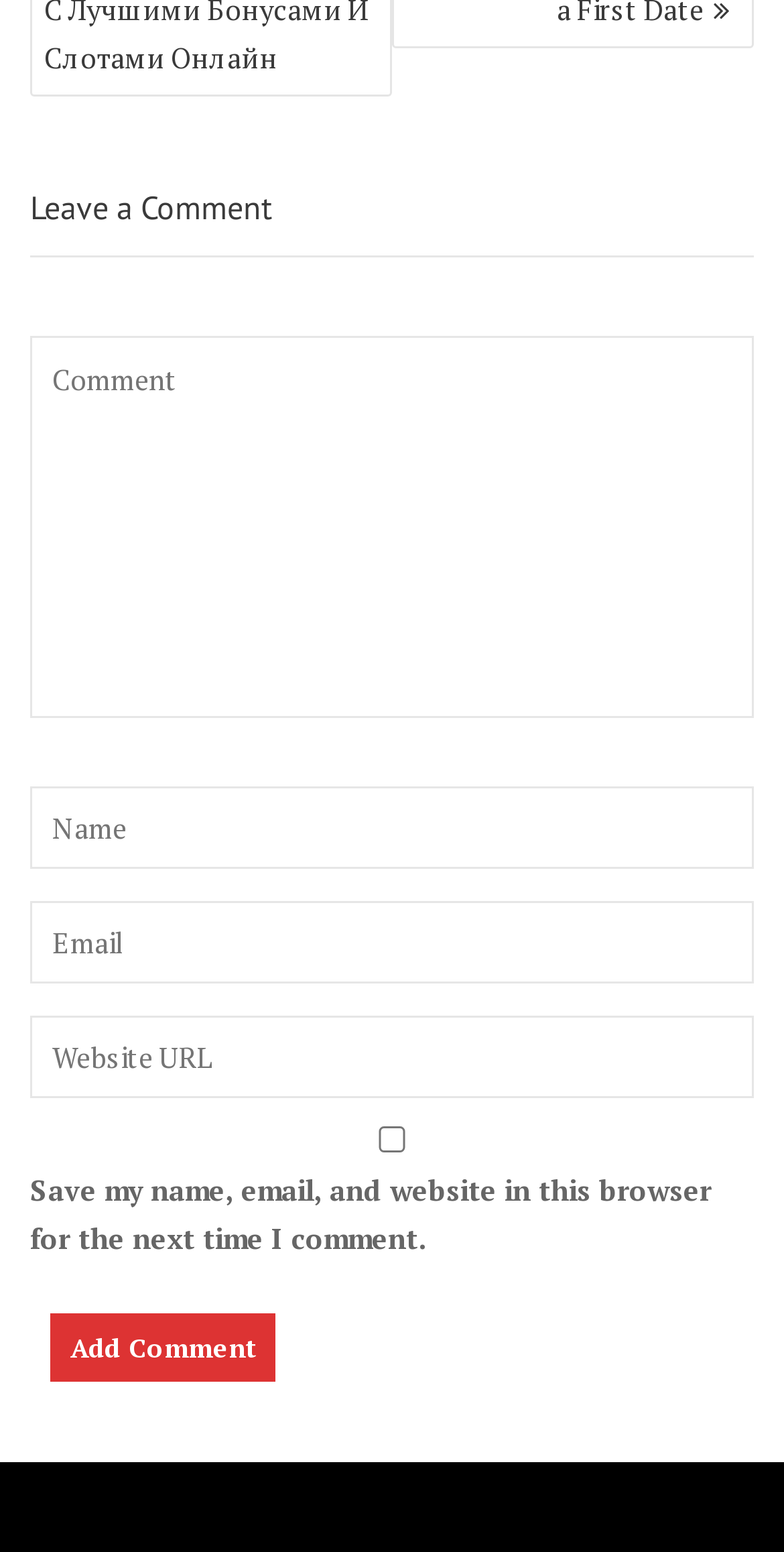Based on the element description, predict the bounding box coordinates (top-left x, top-left y, bottom-right x, bottom-right y) for the UI element in the screenshot: name="email" placeholder="Email"

[0.038, 0.581, 0.962, 0.634]